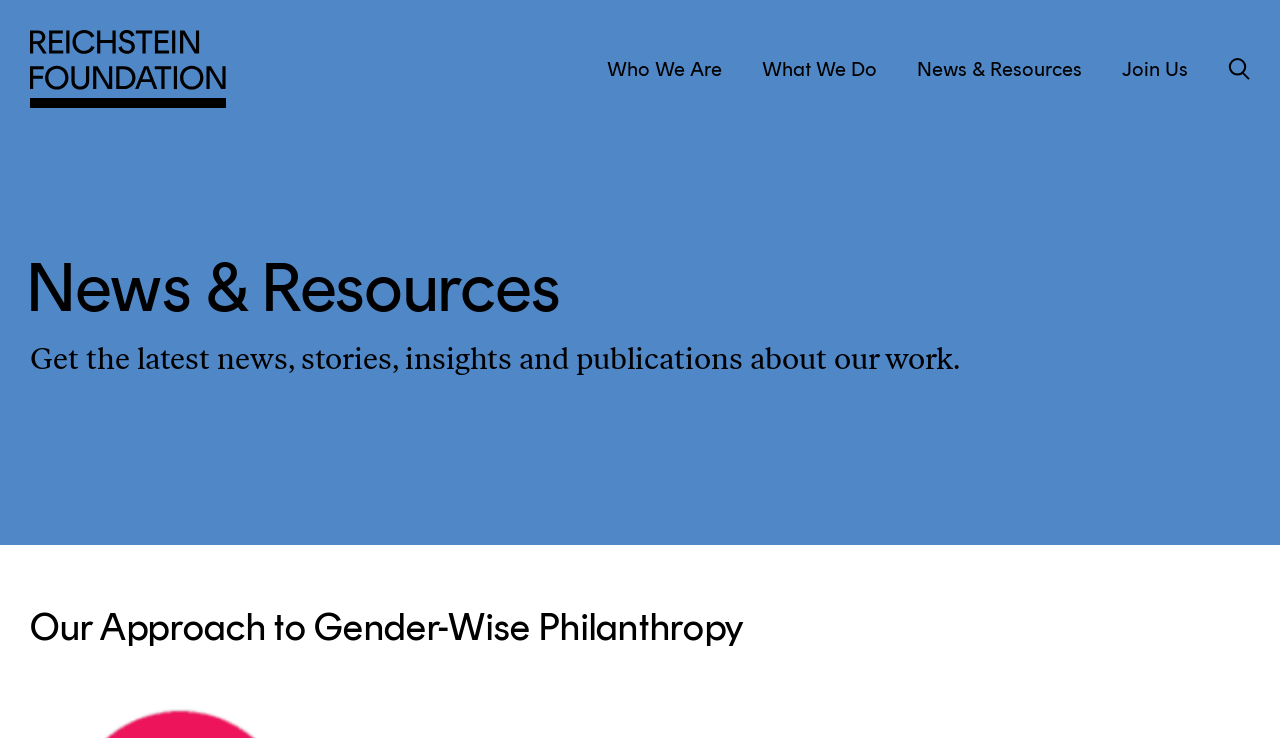Generate a comprehensive description of the contents of the webpage.

The webpage is about the Reichstein Foundation's approach to gender-wise philanthropy. At the top left, there is a link to the foundation's homepage, accompanied by a small image. Below this, there is a navigation menu with four links: "Who We Are", "What We Do", "News & Resources", and "Join Us", which are evenly spaced and aligned horizontally across the top of the page.

On the left side of the page, there is a section dedicated to "News & Resources", which is marked by a heading. Below this heading, there is a brief description of the section, stating that it provides the latest news, stories, insights, and publications about the foundation's work.

At the bottom of the page, there is a search bar, which consists of a text box and a search button. The text box is labeled "I'm looking for..." and is not required to be filled in.

On the right side of the page, near the bottom, there is a large heading that reads "Our Approach to Gender-Wise Philanthropy", which is the title of the webpage. There is also a small image located at the top right corner of the page.

Overall, the webpage has a simple and organized layout, with clear headings and concise text, making it easy to navigate and understand the content.